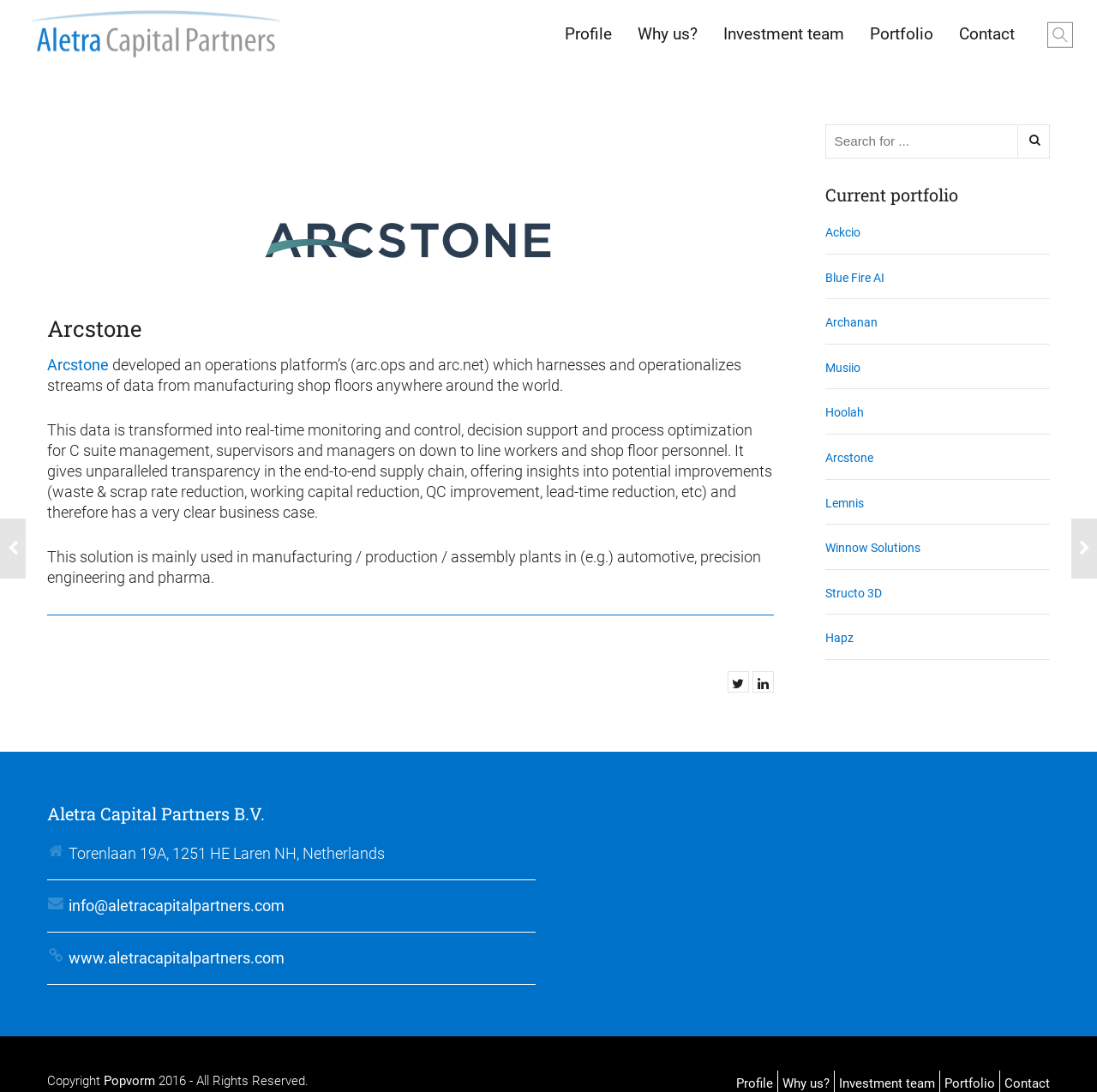Please identify the bounding box coordinates of the area that needs to be clicked to follow this instruction: "View Arcstone".

[0.043, 0.326, 0.099, 0.342]